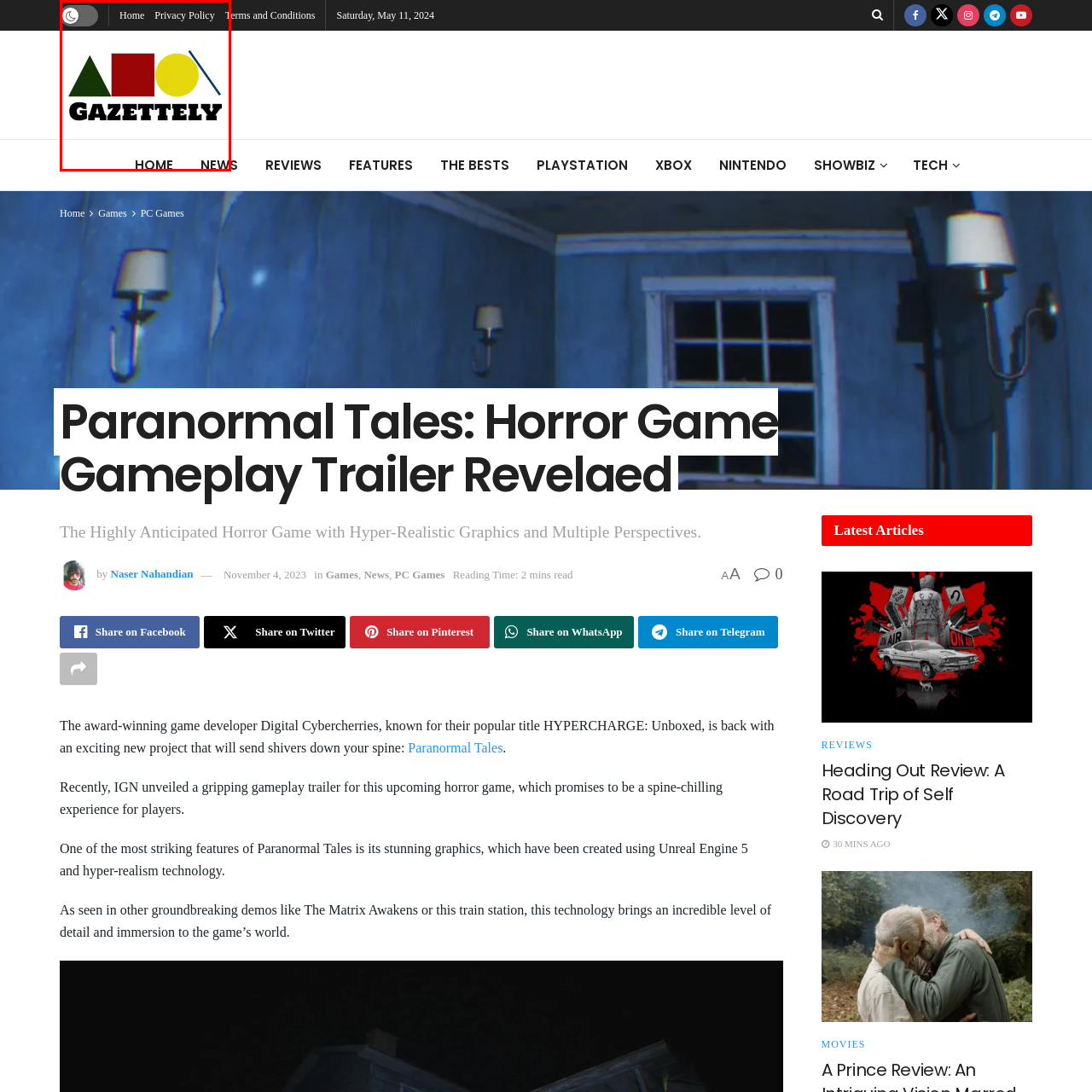Thoroughly describe the scene within the red-bordered area of the image.

The image features the logo of "Gazettely," a digital media outlet. The logo combines geometric shapes, including a green triangle, a red square, and a yellow circle, all arranged to create a distinctive visual identity. The name "Gazettely" is displayed prominently below, rendered in bold, modern typography. This logo reflects the brand's focus on delivering news and updates, likely emphasizing a contemporary approach to journalism. The design is clean and eye-catching, making it effective for digital platforms.